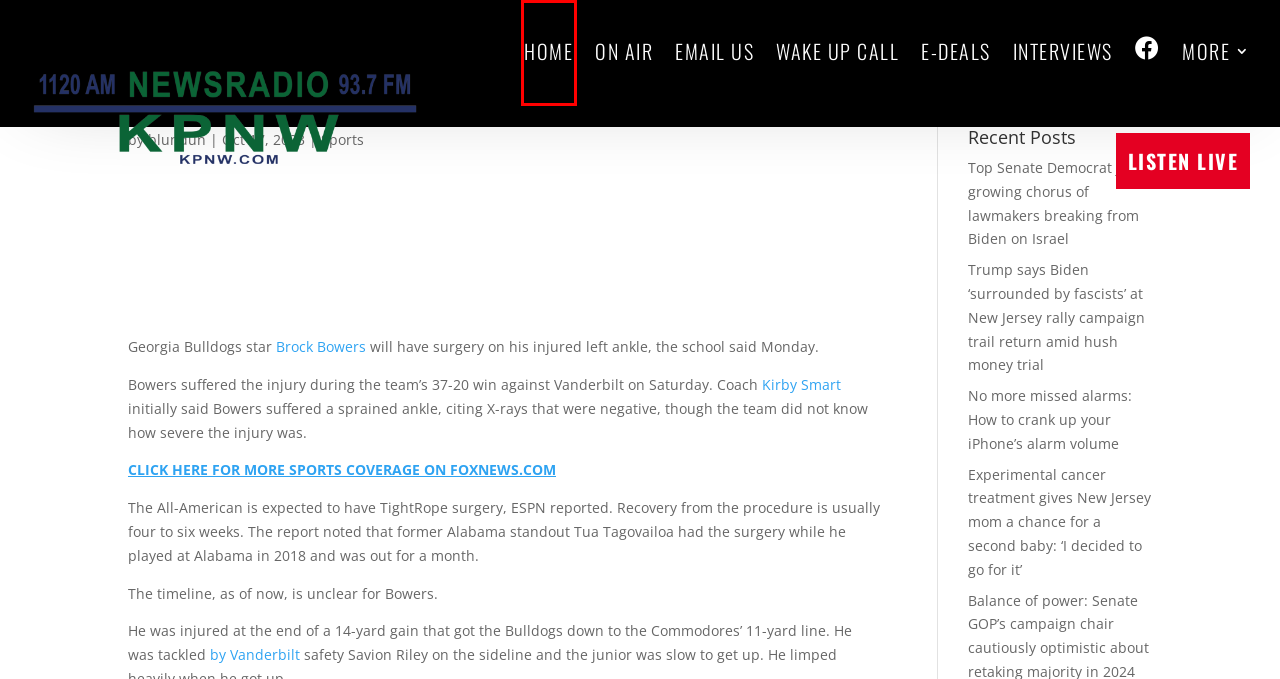Given a screenshot of a webpage with a red bounding box around a UI element, please identify the most appropriate webpage description that matches the new webpage after you click on the element. Here are the candidates:
A. The Wake Up Call | KPNW
B. blundun | KPNW
C. Oregon E-Deals - EUGENE
D. Sports | KPNW
E. On Air | KPNW
F. Interviews | KPNW
G. No more missed alarms: How to crank up your iPhone’s alarm volume | KPNW
H. KPNW | 1120 AM 93.7 FM

H